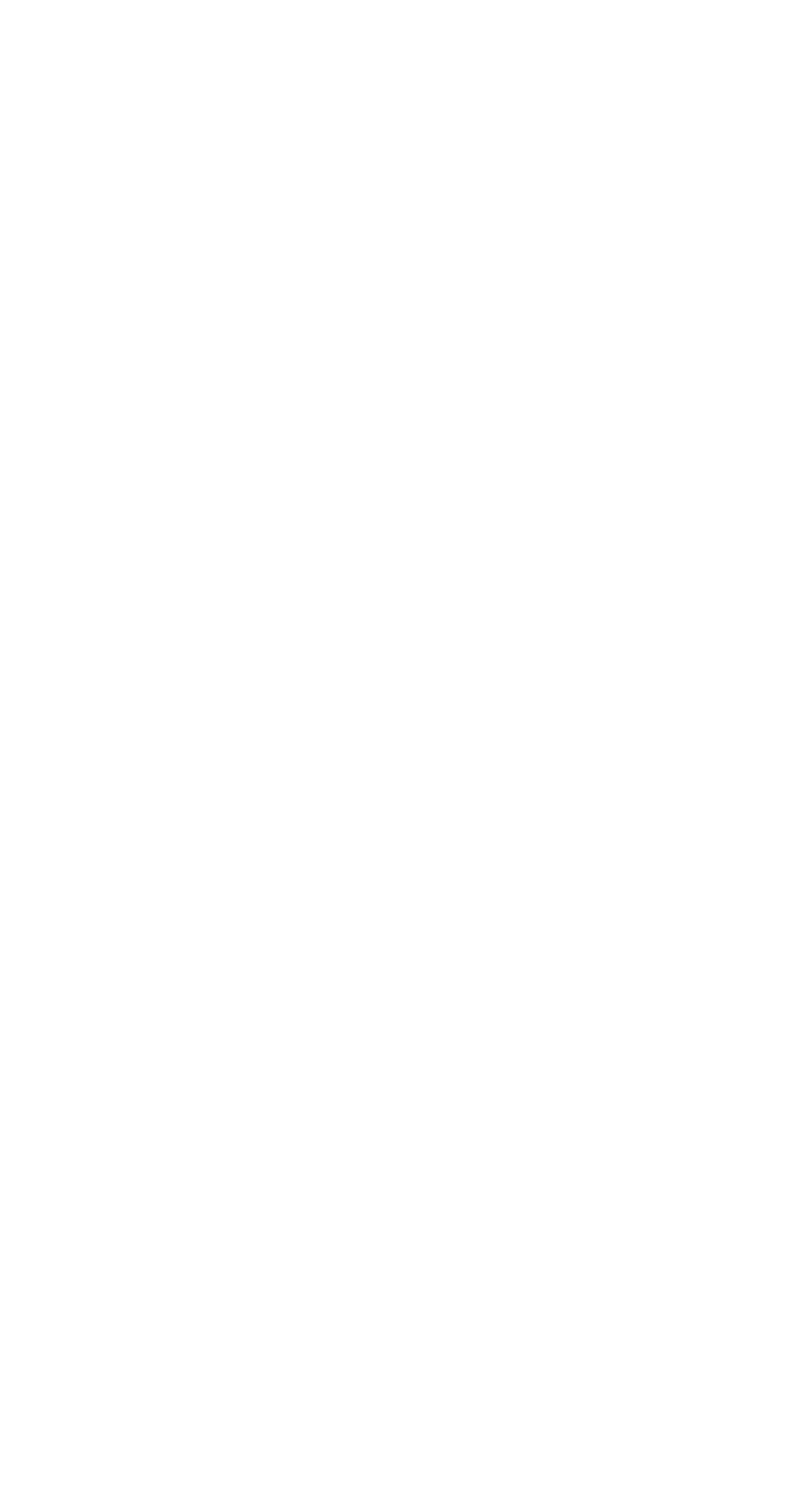Please find the bounding box coordinates of the element's region to be clicked to carry out this instruction: "Learn about handling text files in Xojo".

None